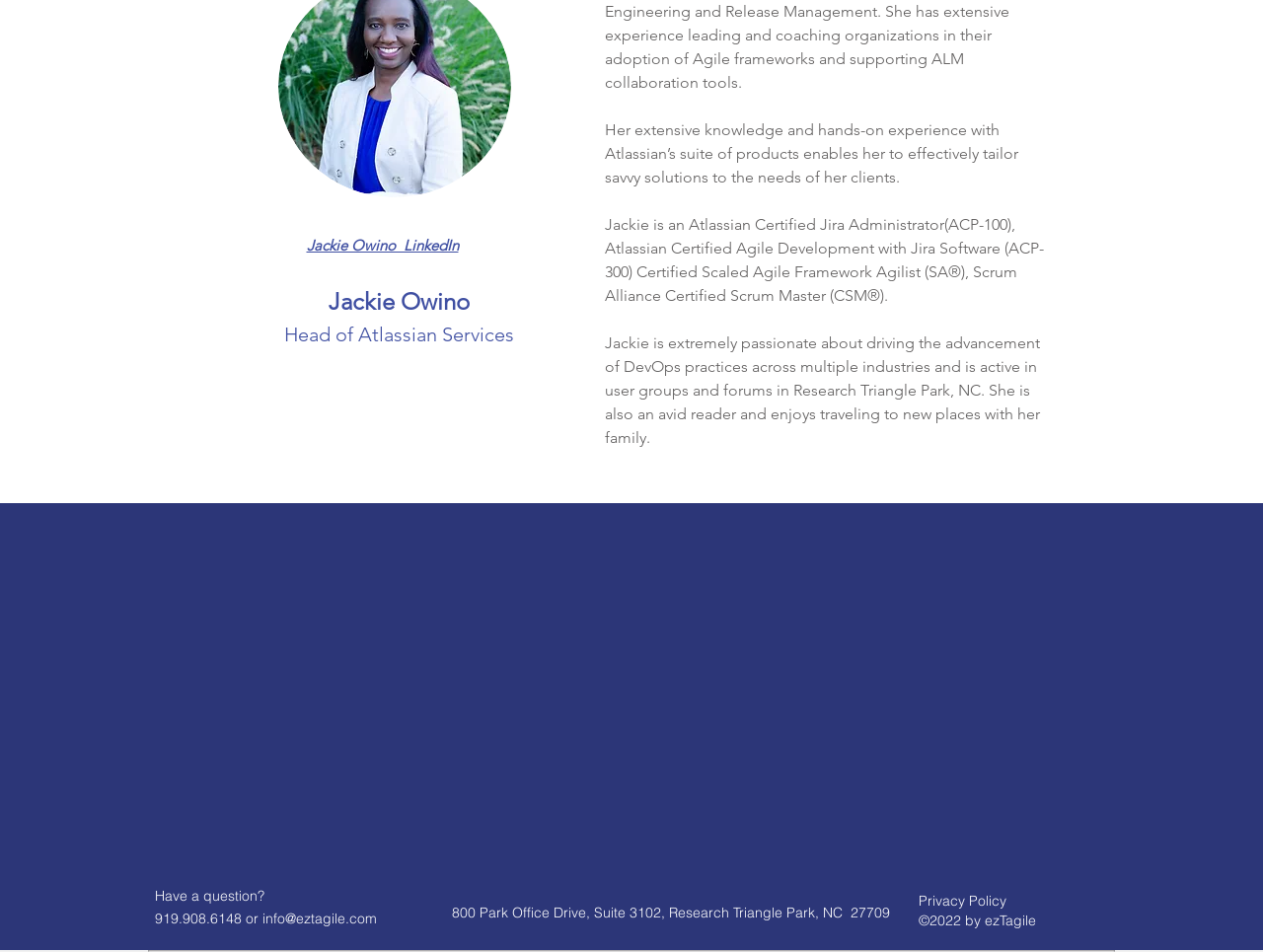What is the phone number to contact?
Answer the question with as much detail as possible.

I found a link element with the content '919.908.6148 or info' which is likely to be a contact information, and the phone number is 919.908.6148.